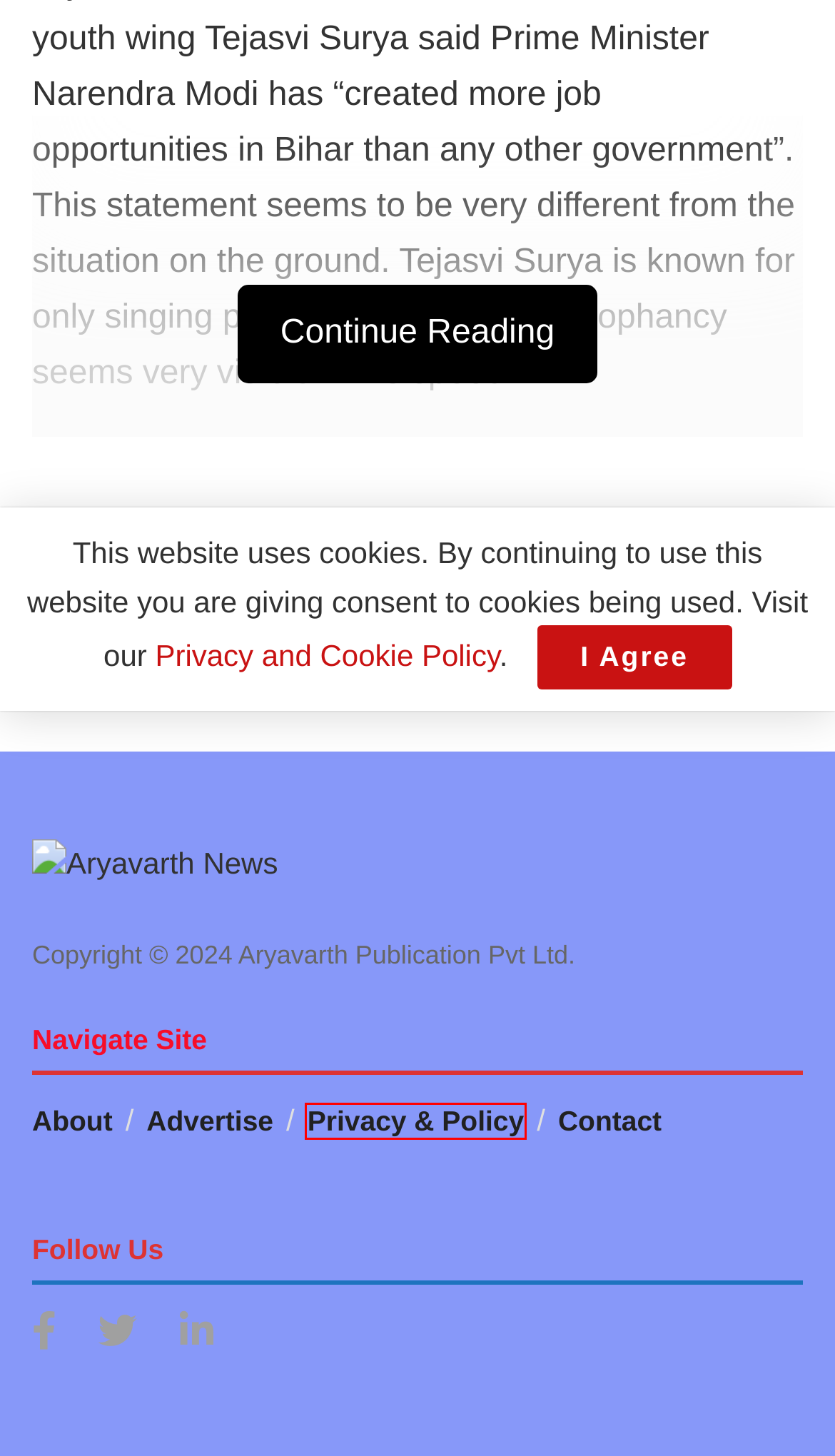View the screenshot of the webpage containing a red bounding box around a UI element. Select the most fitting webpage description for the new page shown after the element in the red bounding box is clicked. Here are the candidates:
A. Contact Us - Aryavarth News
B. Travel - Aryavarth News
C. World - Aryavarth News
D. About Us - Aryavarth News
E. Health - Aryavarth News
F. Aryavarth News - AryavarthNews India - BharatNews
G. Privacy Policy - Aryavarth News
H. Advertisement - Aryavarth News

G